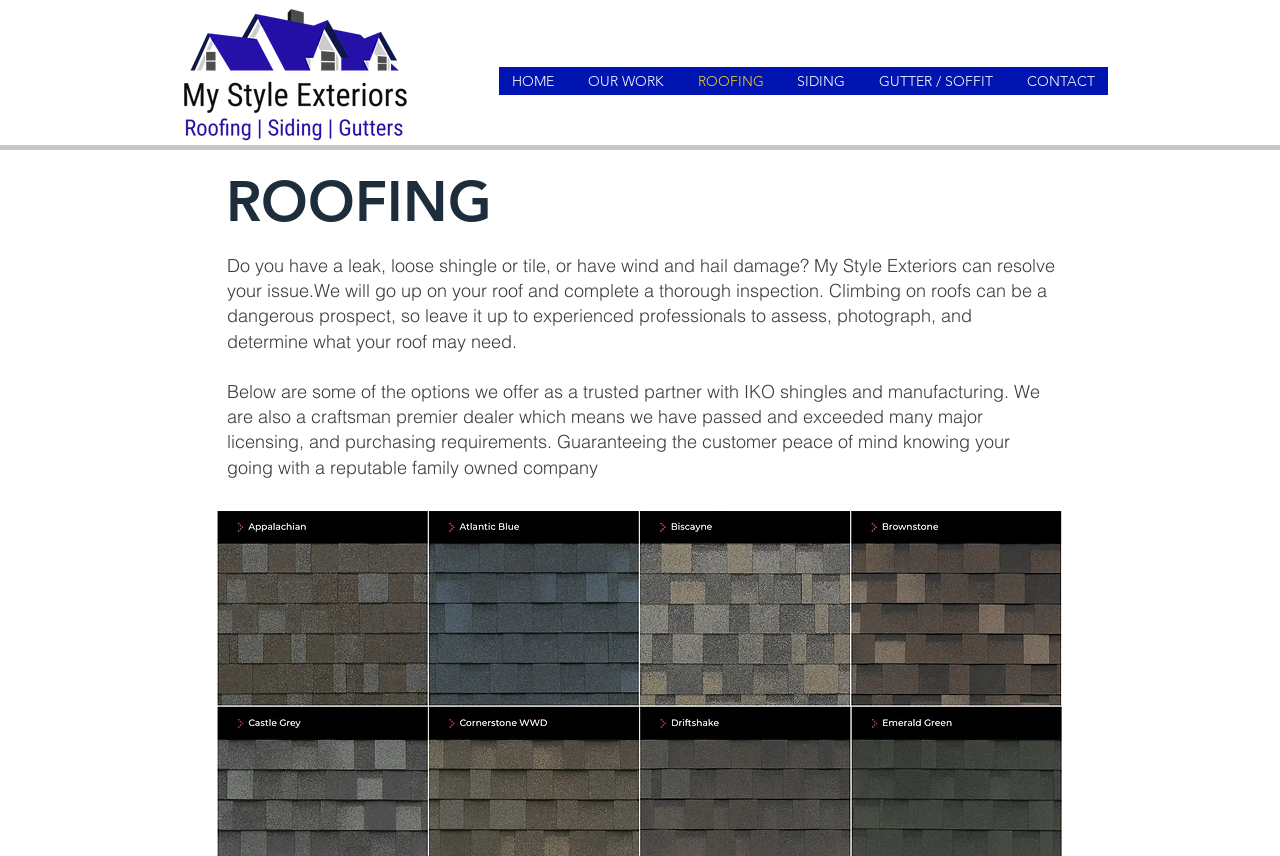Give the bounding box coordinates for the element described by: "OUR WORK".

[0.449, 0.078, 0.529, 0.111]